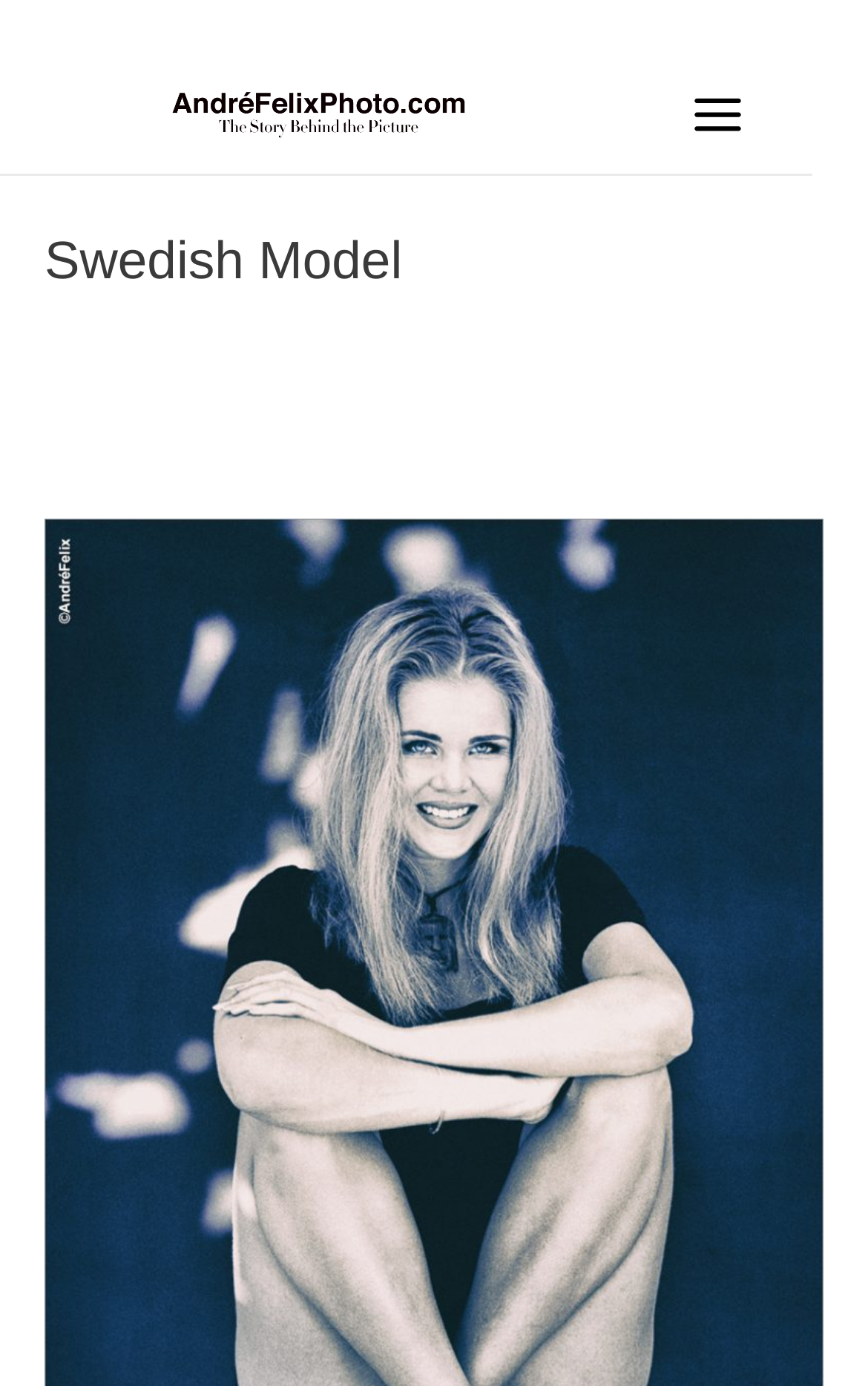Provide the bounding box coordinates of the HTML element described by the text: "Main Menu".

[0.771, 0.047, 0.885, 0.118]